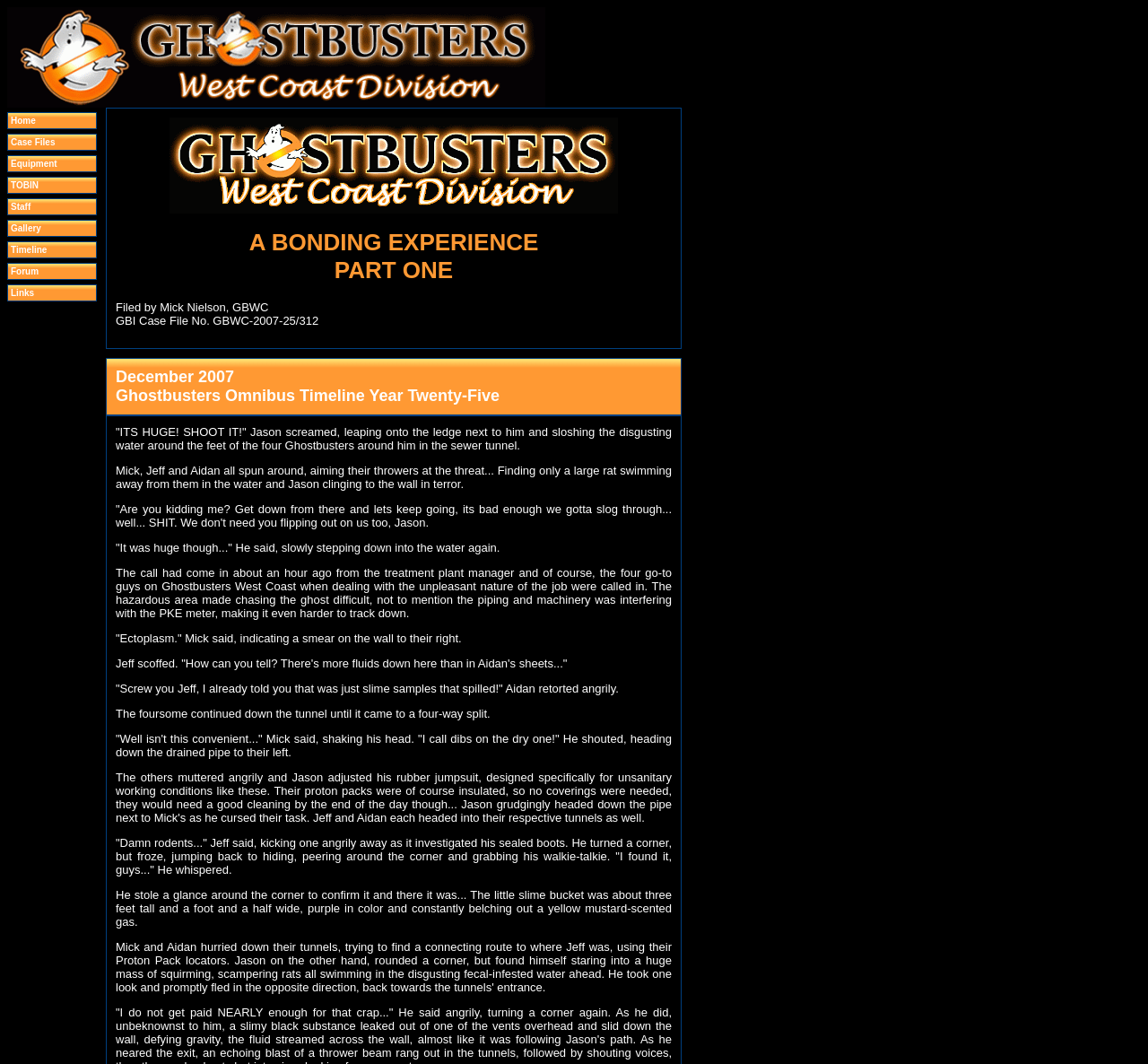Please reply to the following question with a single word or a short phrase:
What is the color of the slime bucket?

Purple